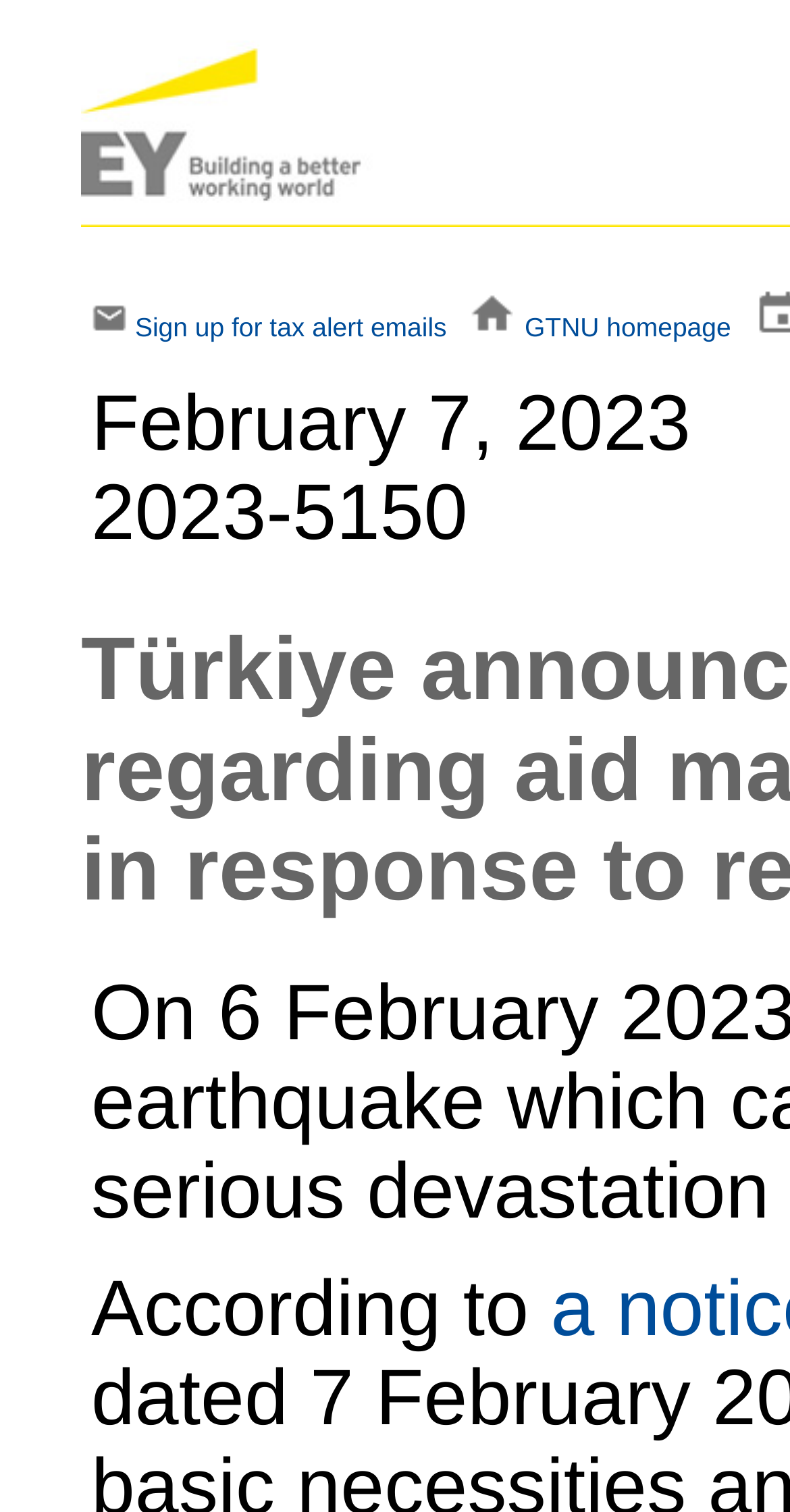How many images are in the top section?
Answer the question using a single word or phrase, according to the image.

2